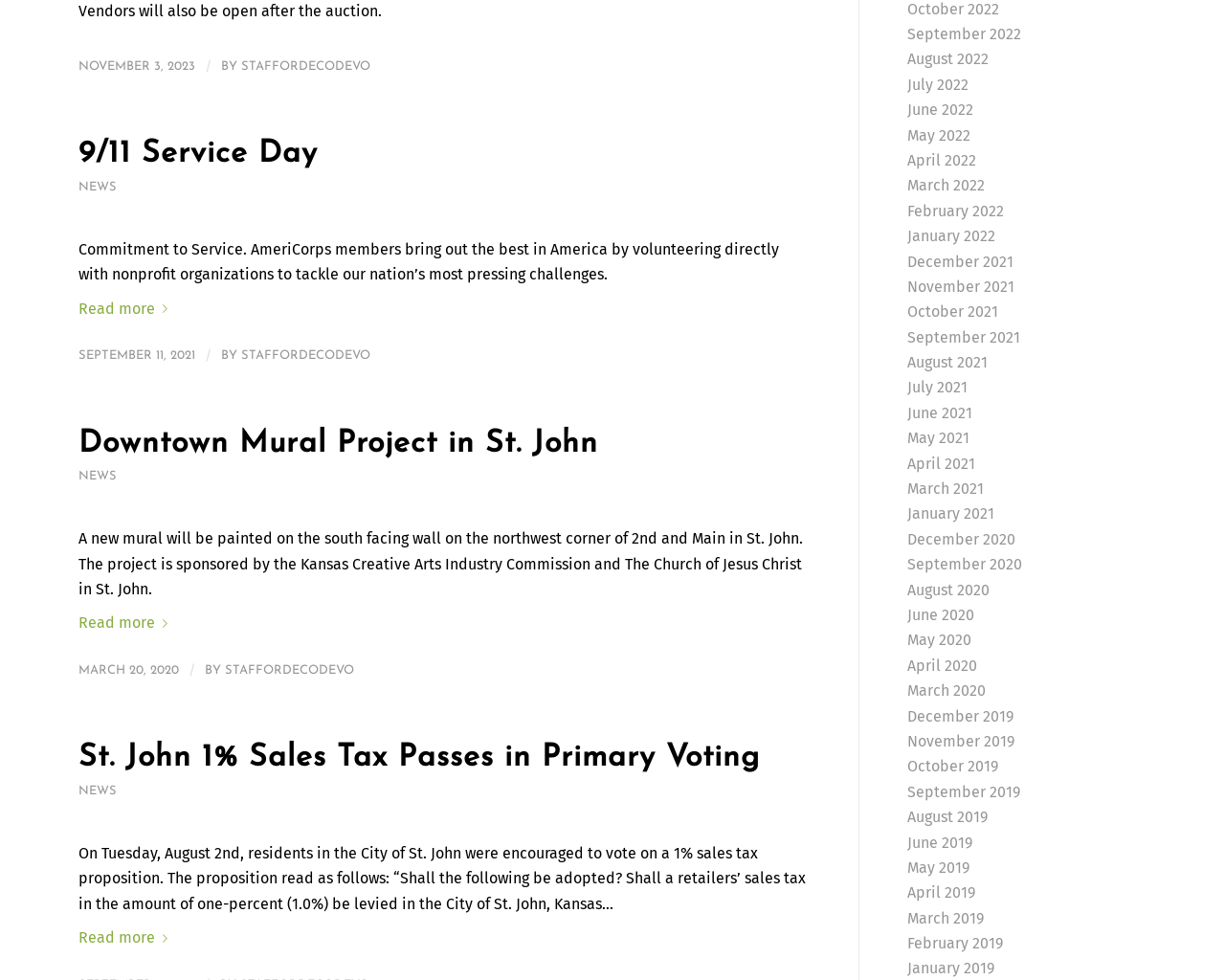Indicate the bounding box coordinates of the clickable region to achieve the following instruction: "Go to September 2022 news."

[0.74, 0.025, 0.833, 0.044]